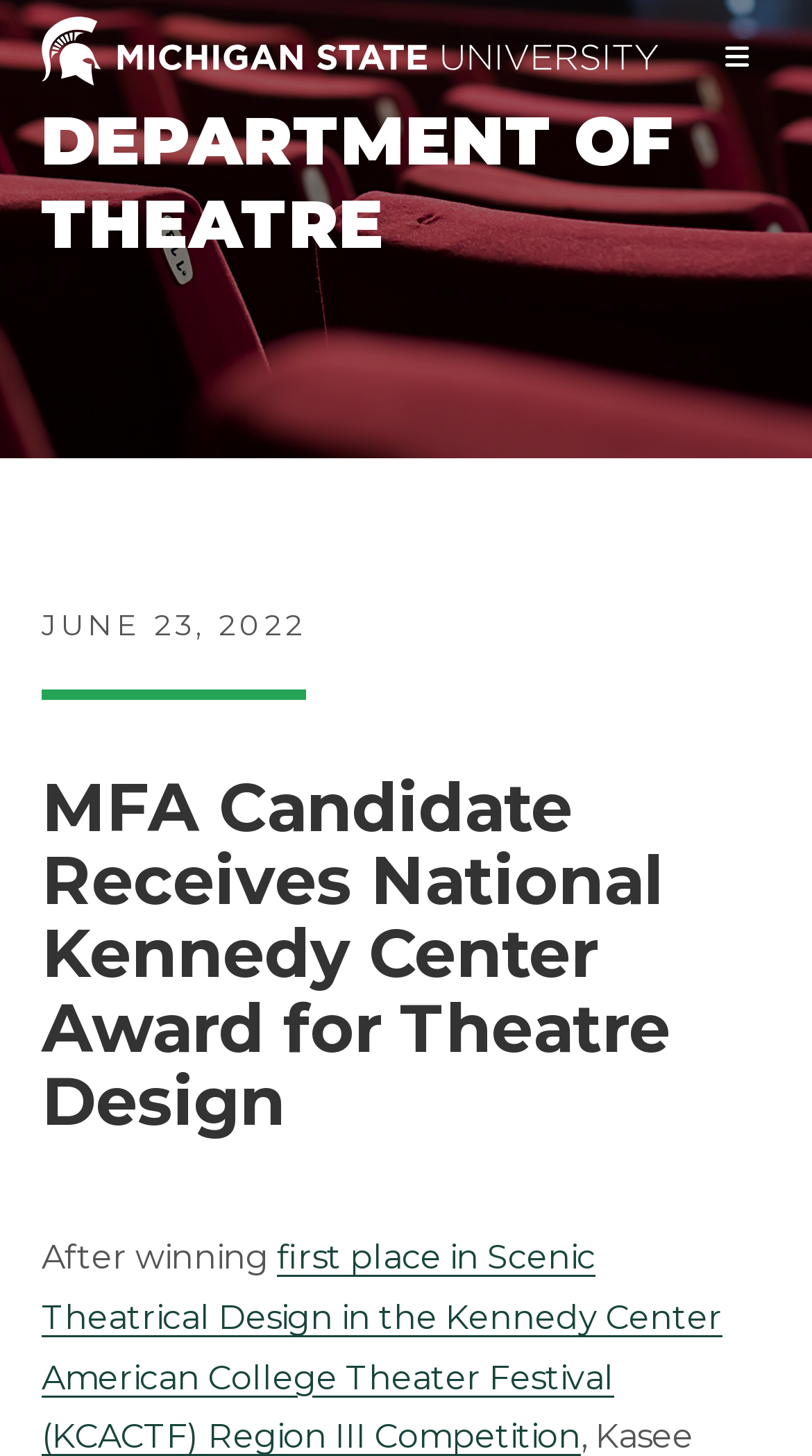Extract the bounding box coordinates of the UI element described: "Department of Theatre". Provide the coordinates in the format [left, top, right, bottom] with values ranging from 0 to 1.

[0.05, 0.069, 0.829, 0.181]